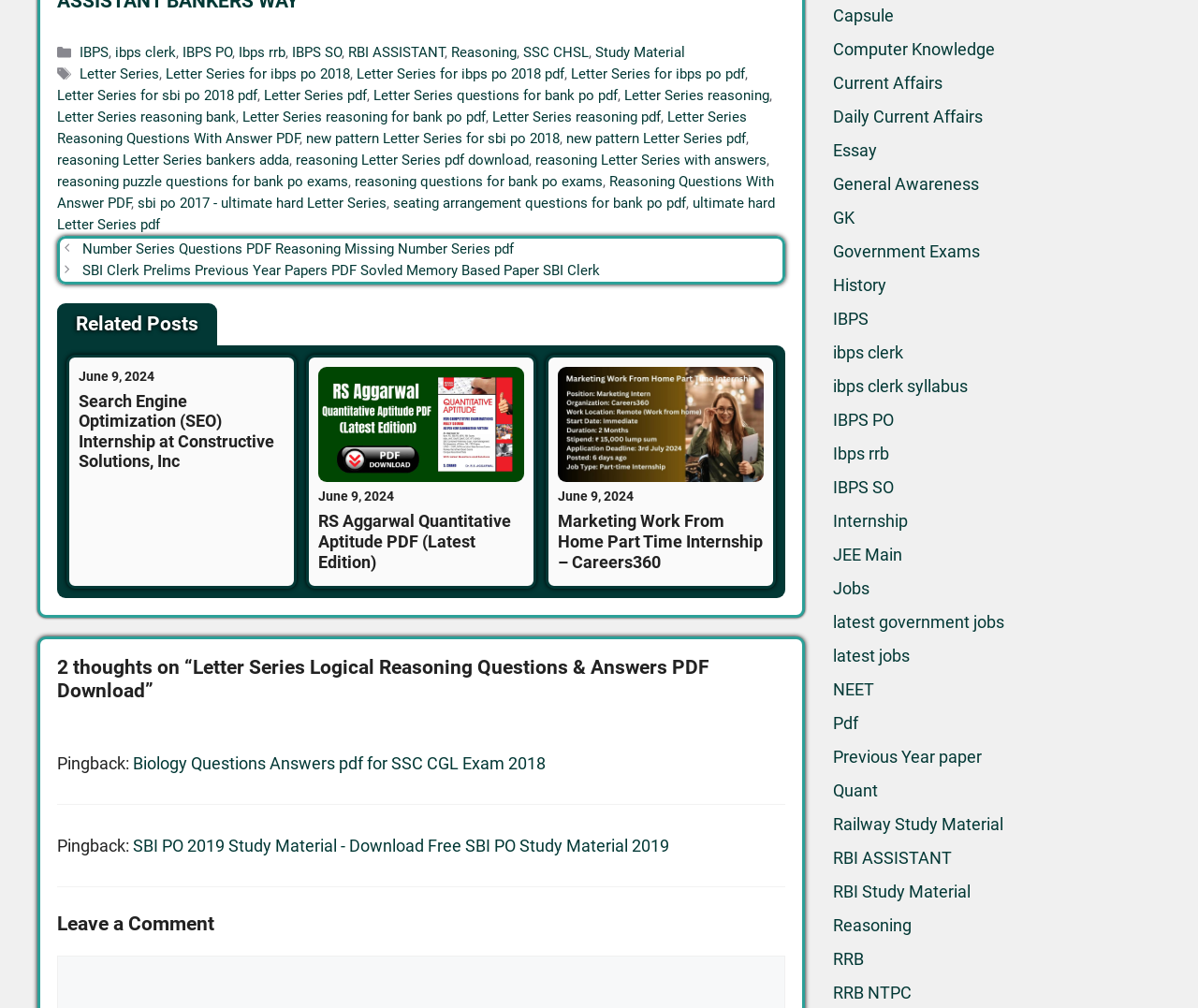Determine the bounding box coordinates in the format (top-left x, top-left y, bottom-right x, bottom-right y). Ensure all values are floating point numbers between 0 and 1. Identify the bounding box of the UI element described by: Ibps rrb

[0.2, 0.044, 0.239, 0.061]